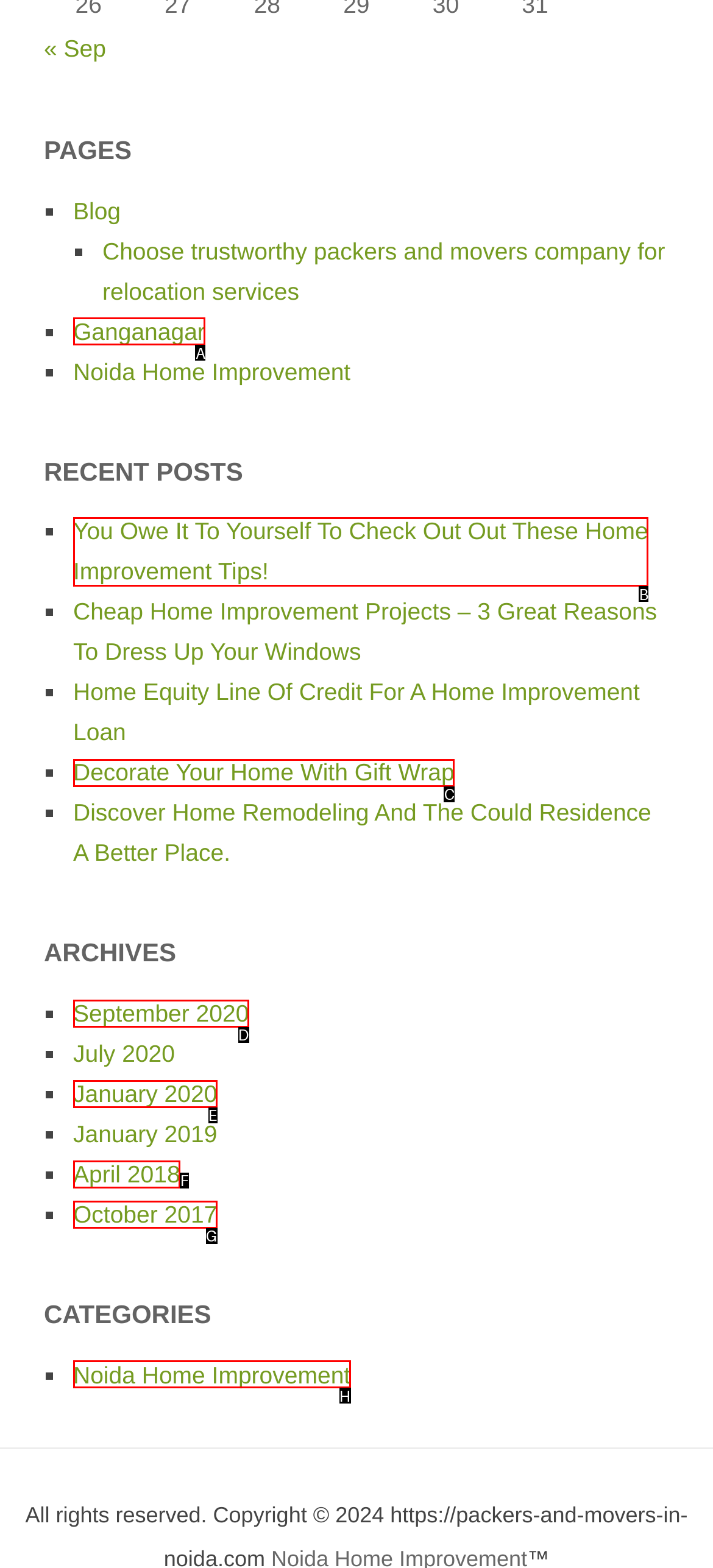Determine which HTML element should be clicked for this task: Read 'You Owe It To Yourself To Check Out Out These Home Improvement Tips!' post
Provide the option's letter from the available choices.

B